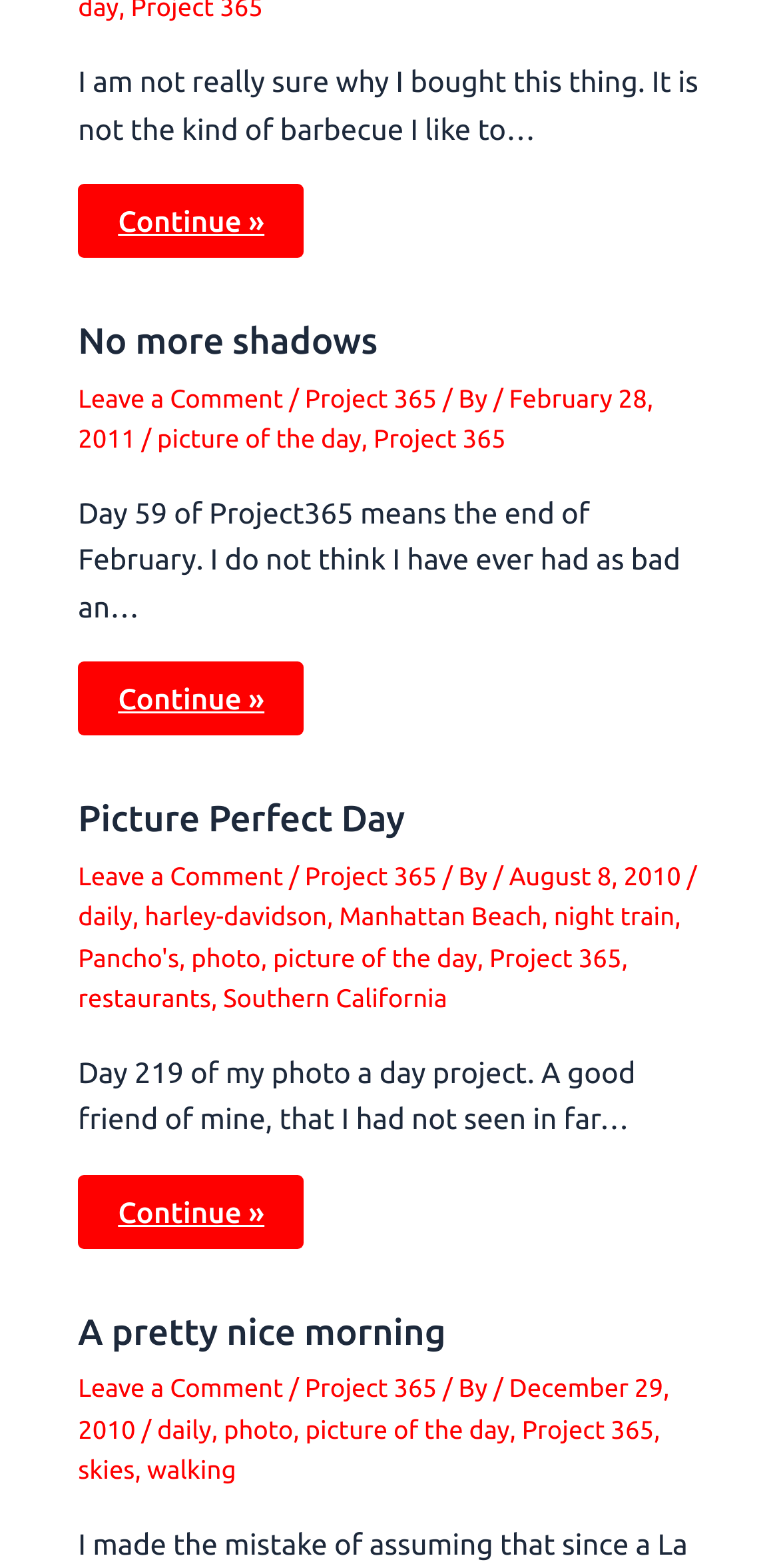Provide a short answer to the following question with just one word or phrase: How many links are in the second article?

9